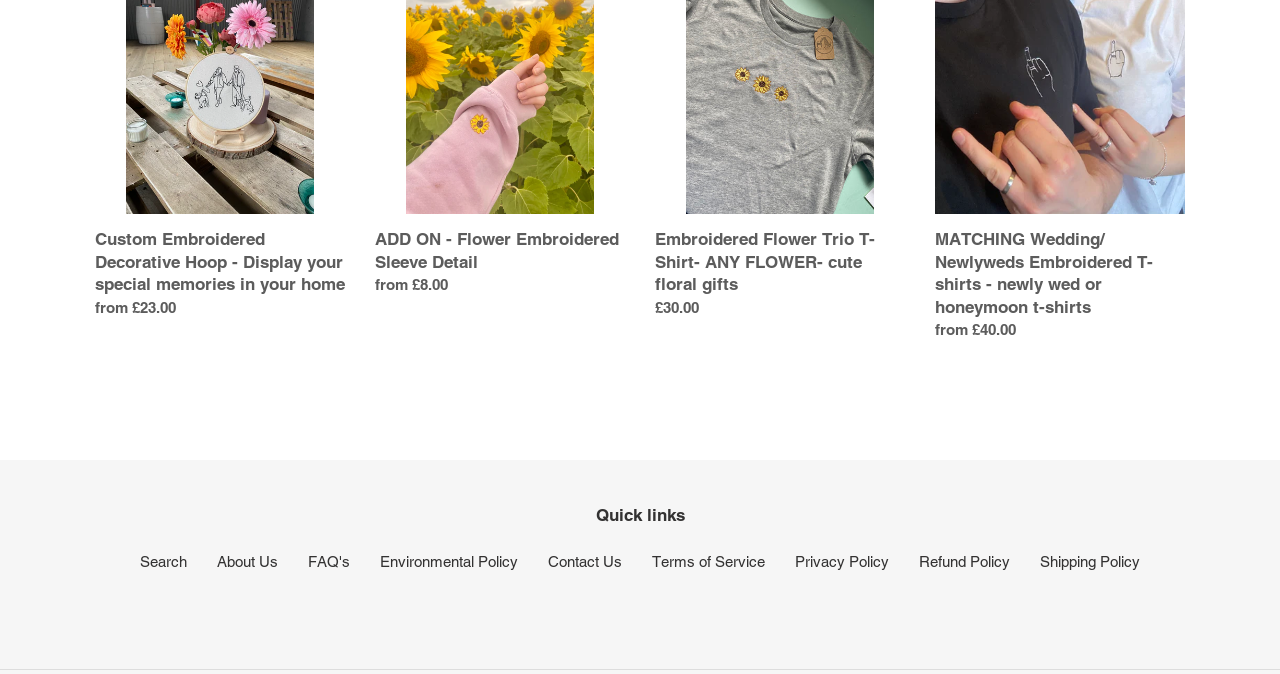Identify the bounding box for the described UI element. Provide the coordinates in (top-left x, top-left y, bottom-right x, bottom-right y) format with values ranging from 0 to 1: Contact Us

[0.428, 0.821, 0.486, 0.846]